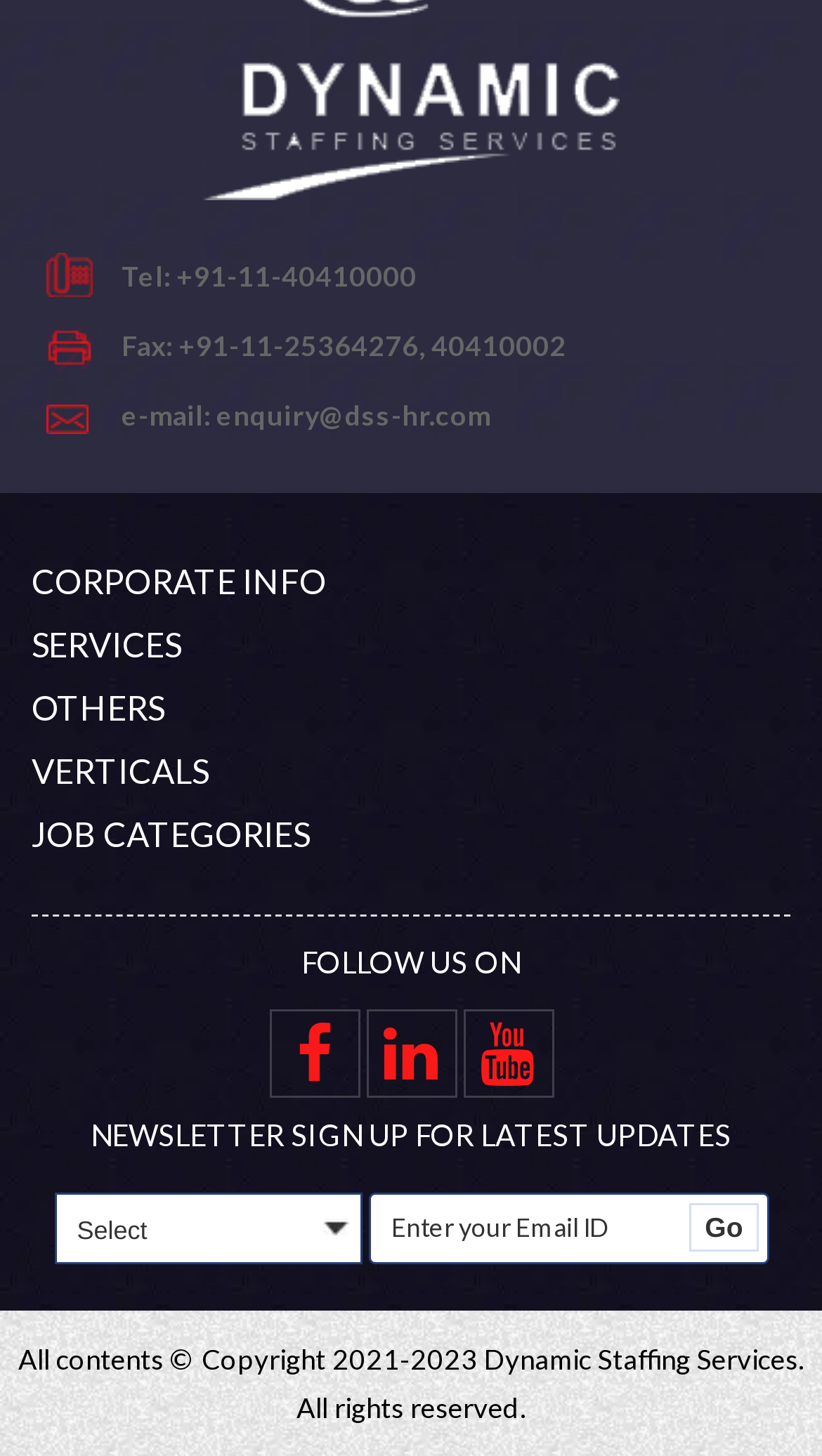Could you specify the bounding box coordinates for the clickable section to complete the following instruction: "Enter your Email ID in the newsletter sign up field"?

[0.447, 0.819, 0.935, 0.868]